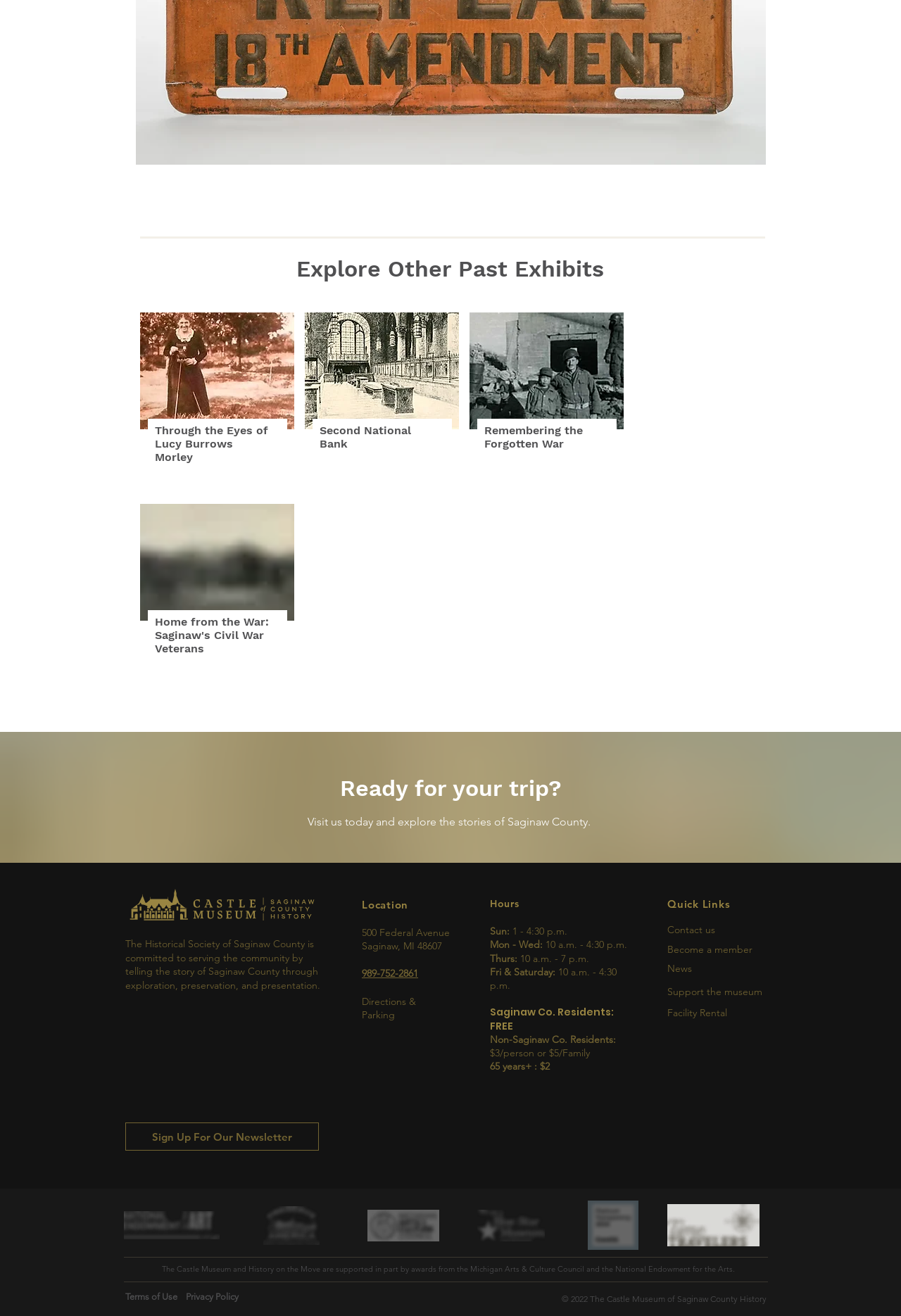Point out the bounding box coordinates of the section to click in order to follow this instruction: "Check the museum's hours".

[0.544, 0.682, 0.705, 0.692]